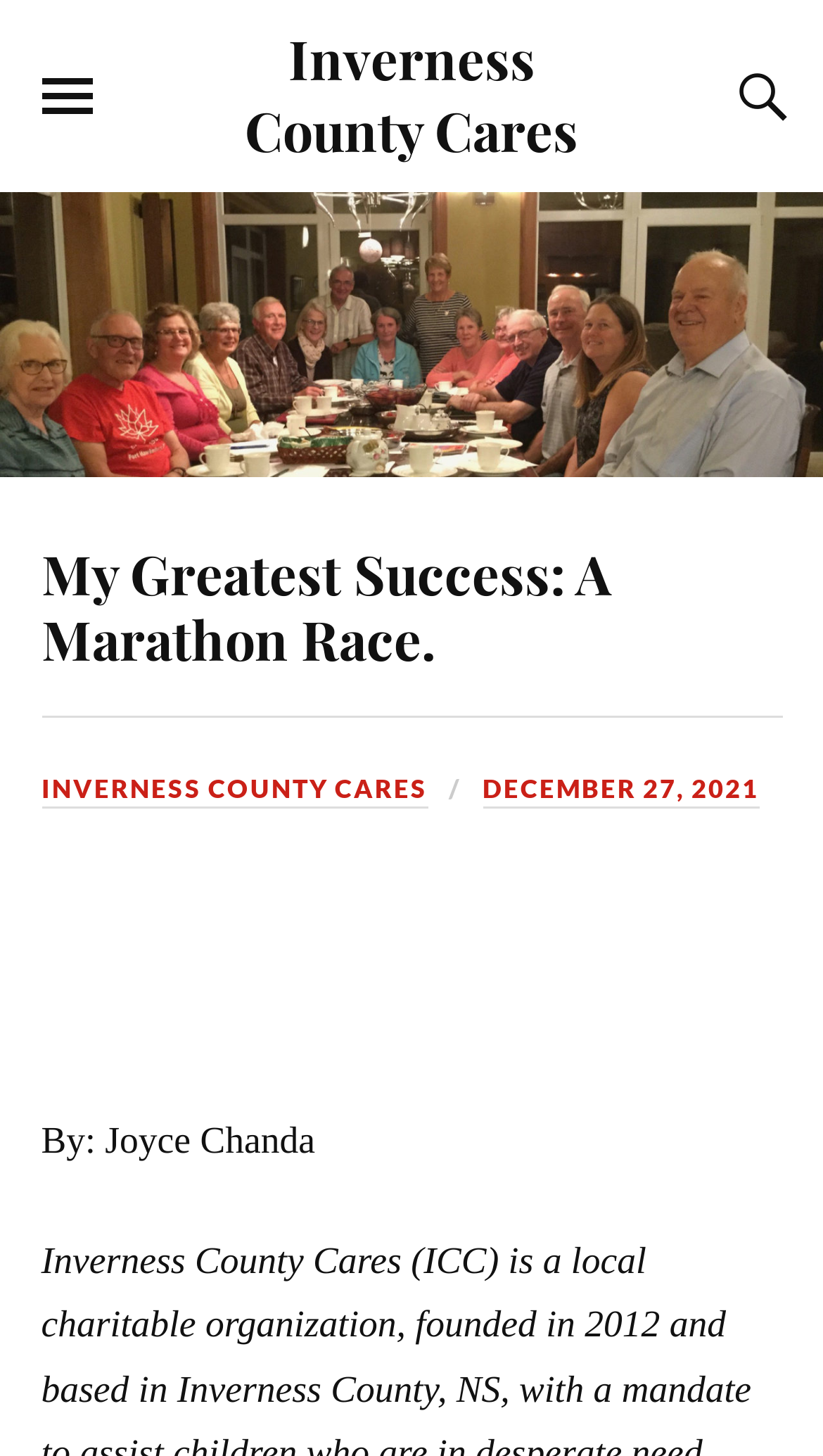How many links are there in the article?
Using the image as a reference, answer with just one word or a short phrase.

3